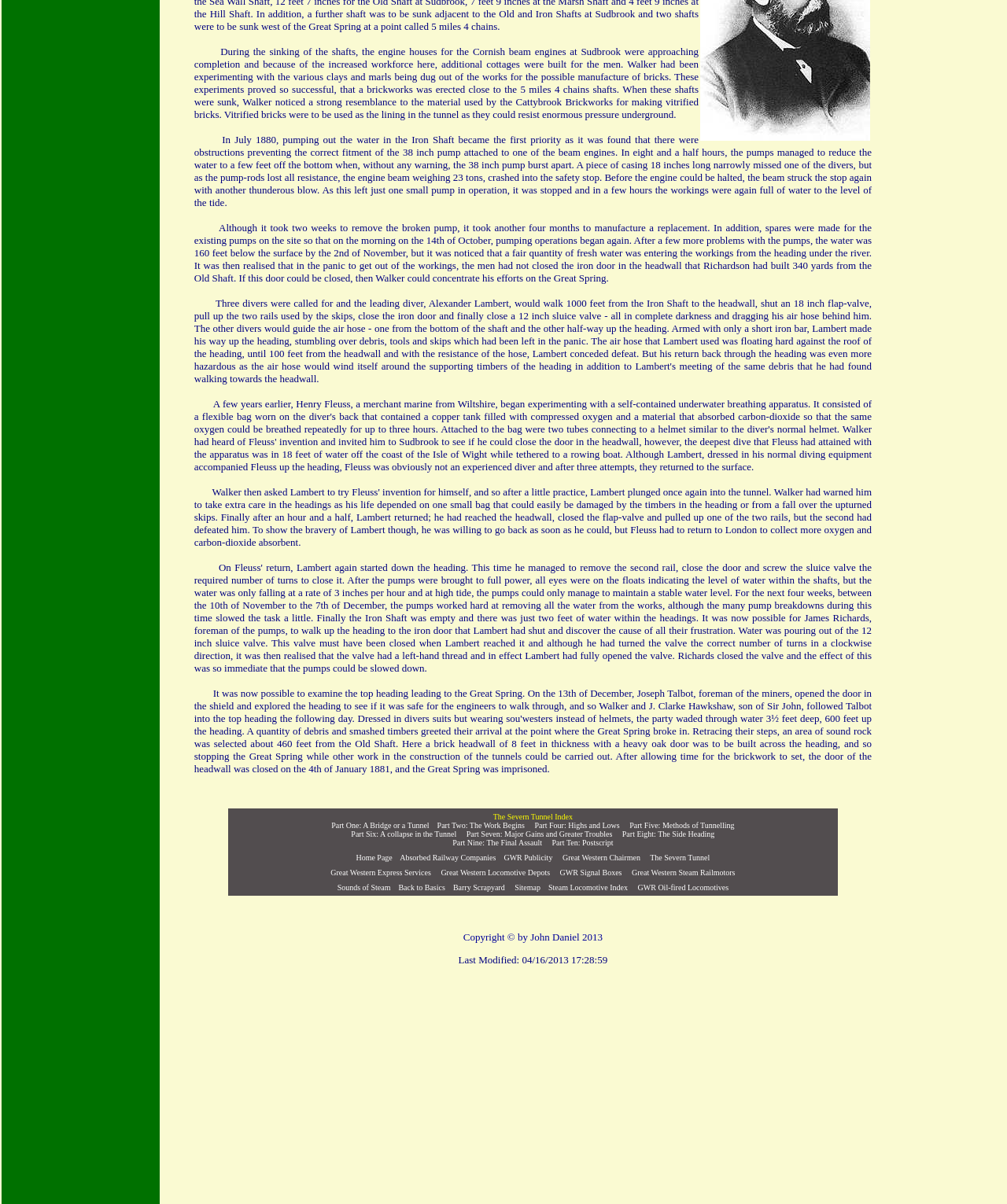Determine the bounding box coordinates for the area you should click to complete the following instruction: "Go to Home Page".

[0.353, 0.709, 0.39, 0.716]